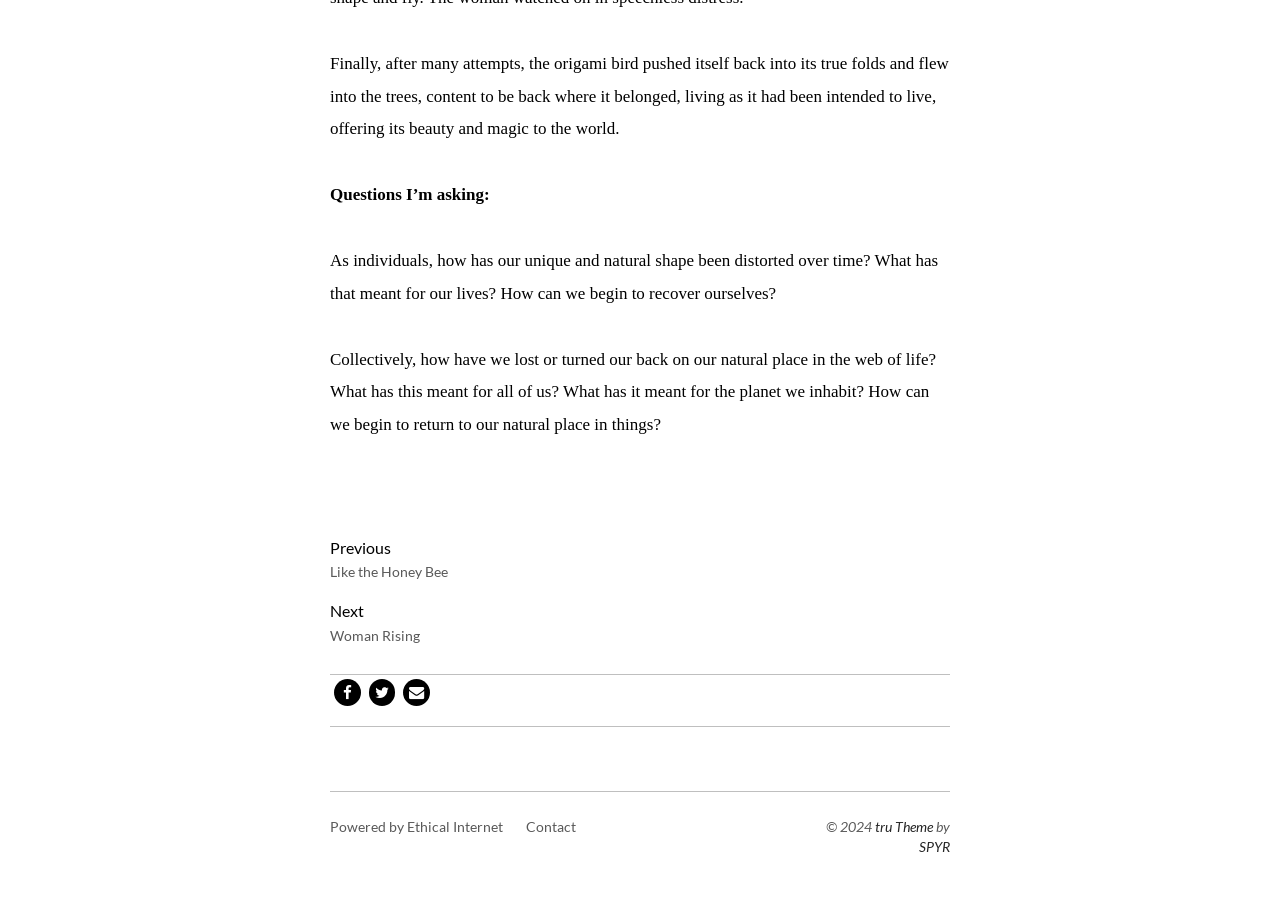Please identify the bounding box coordinates of the element's region that I should click in order to complete the following instruction: "View the website's theme details". The bounding box coordinates consist of four float numbers between 0 and 1, i.e., [left, top, right, bottom].

[0.684, 0.892, 0.729, 0.91]